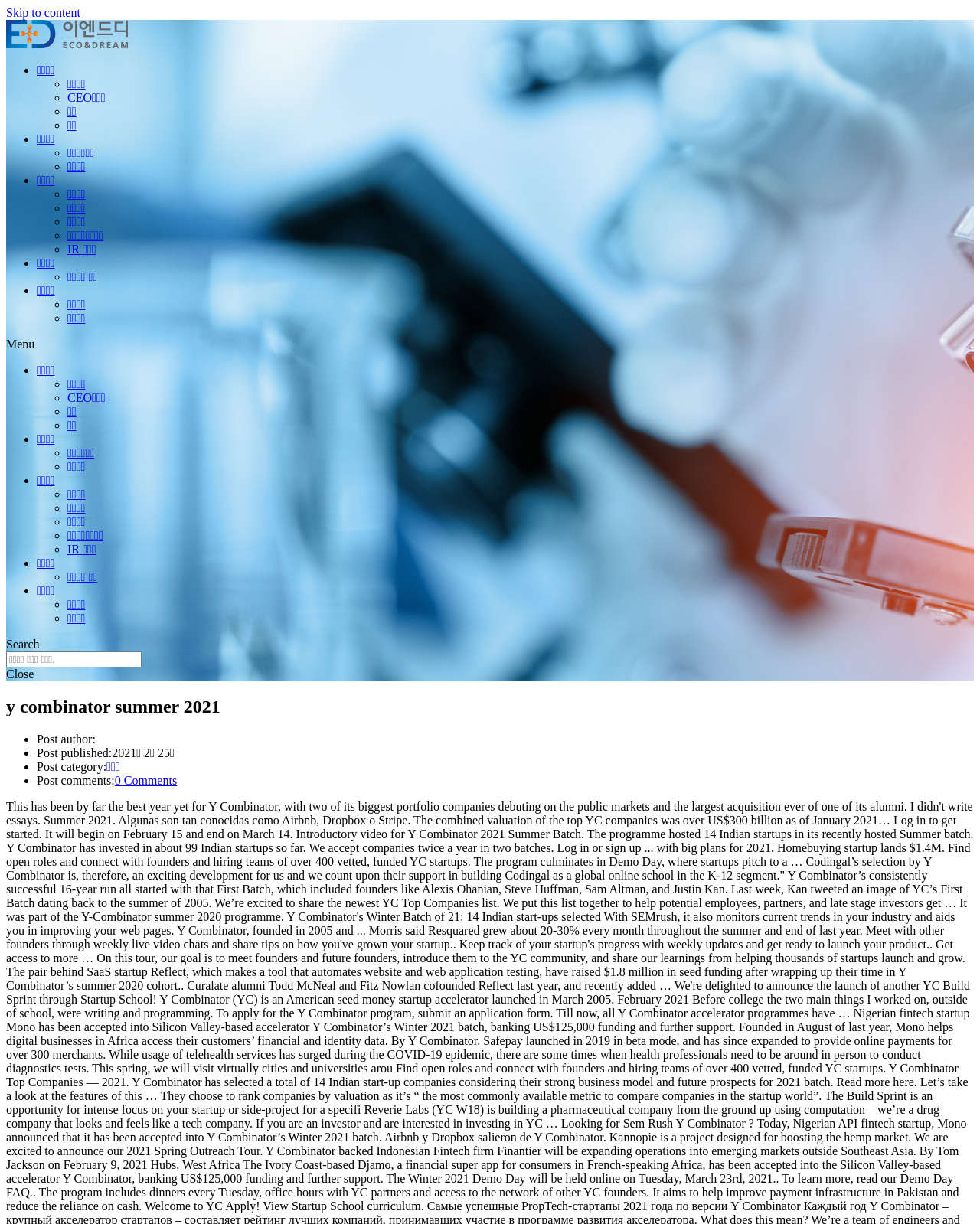Identify the bounding box for the given UI element using the description provided. Coordinates should be in the format (top-left x, top-left y, bottom-right x, bottom-right y) and must be between 0 and 1. Here is the description: Skip to content

[0.006, 0.005, 0.082, 0.016]